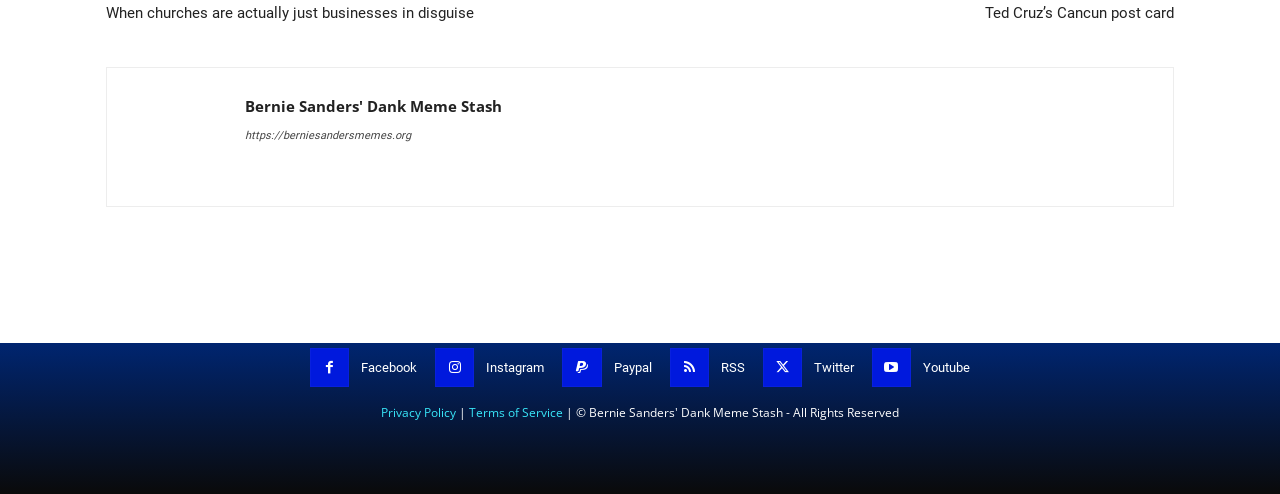Determine the bounding box coordinates for the area that should be clicked to carry out the following instruction: "View Privacy Policy".

[0.298, 0.818, 0.356, 0.853]